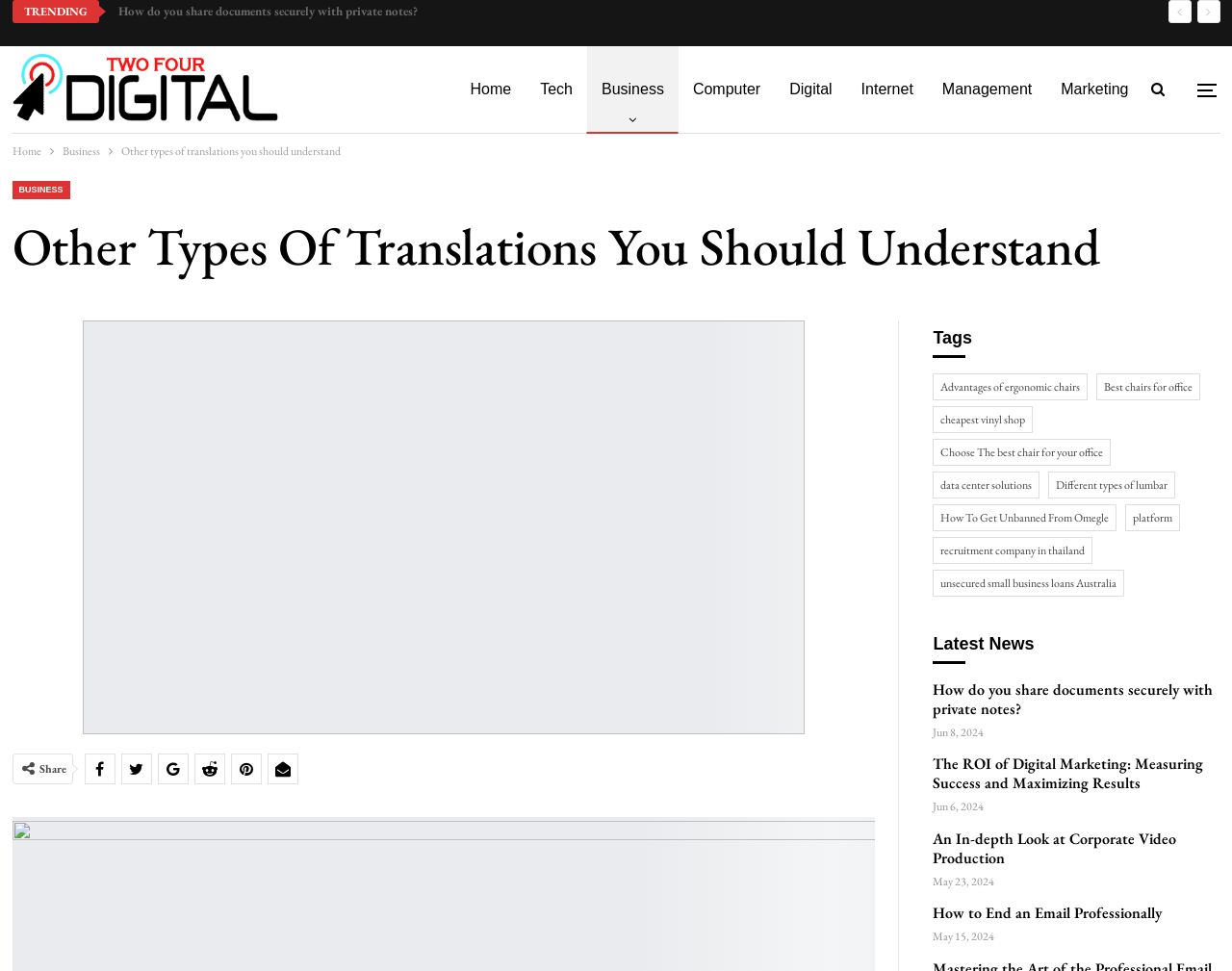Specify the bounding box coordinates of the area to click in order to follow the given instruction: "Click on the 'BUSINESS' link."

[0.01, 0.186, 0.057, 0.205]